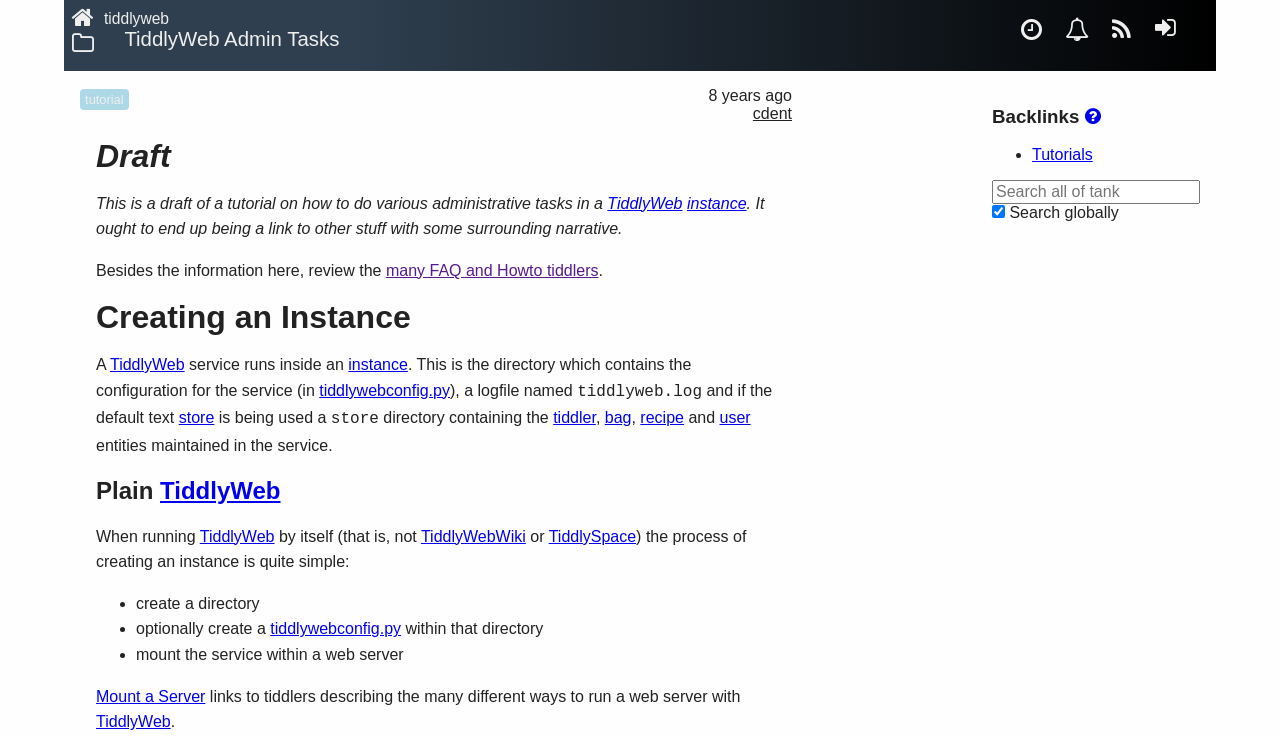Give a short answer using one word or phrase for the question:
What is the function of the 'Search all of tank' textbox?

Search functionality